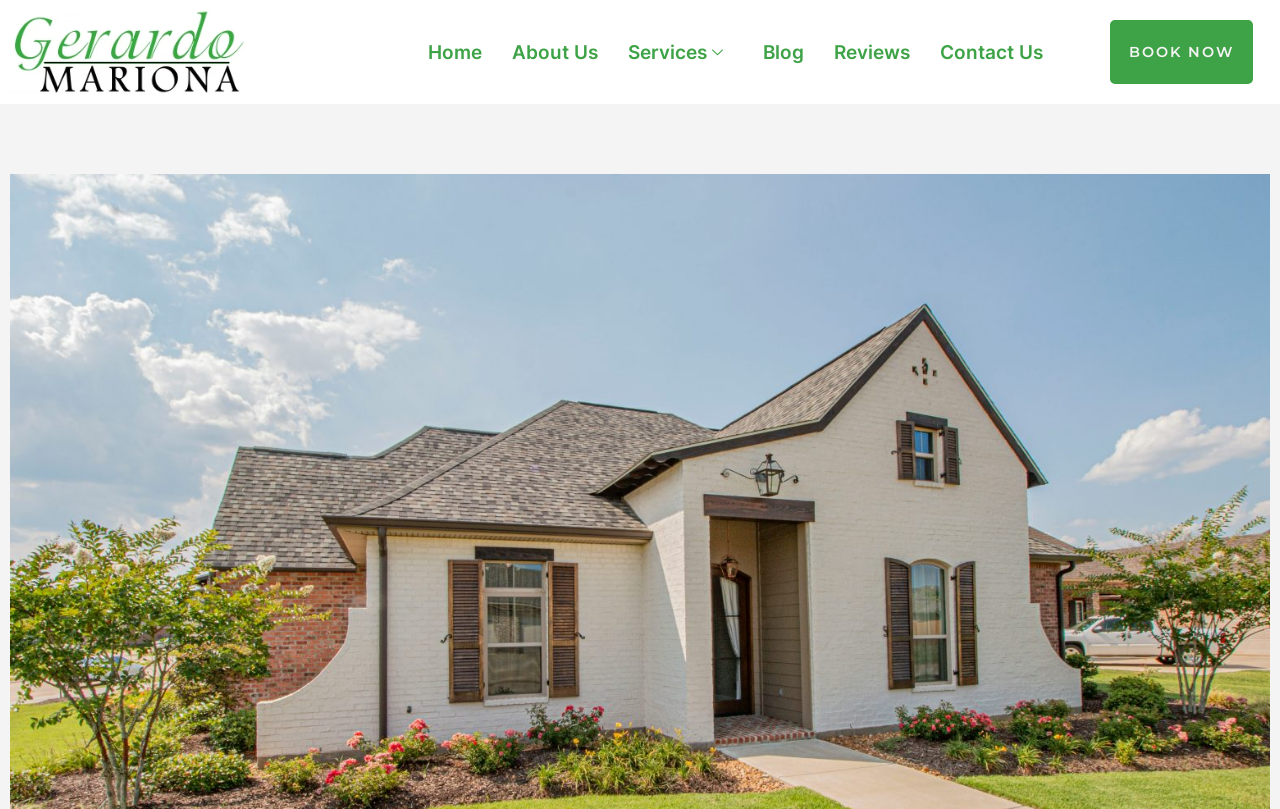Provide the text content of the webpage's main heading.

The Convenience of Hiring Landscaping Services